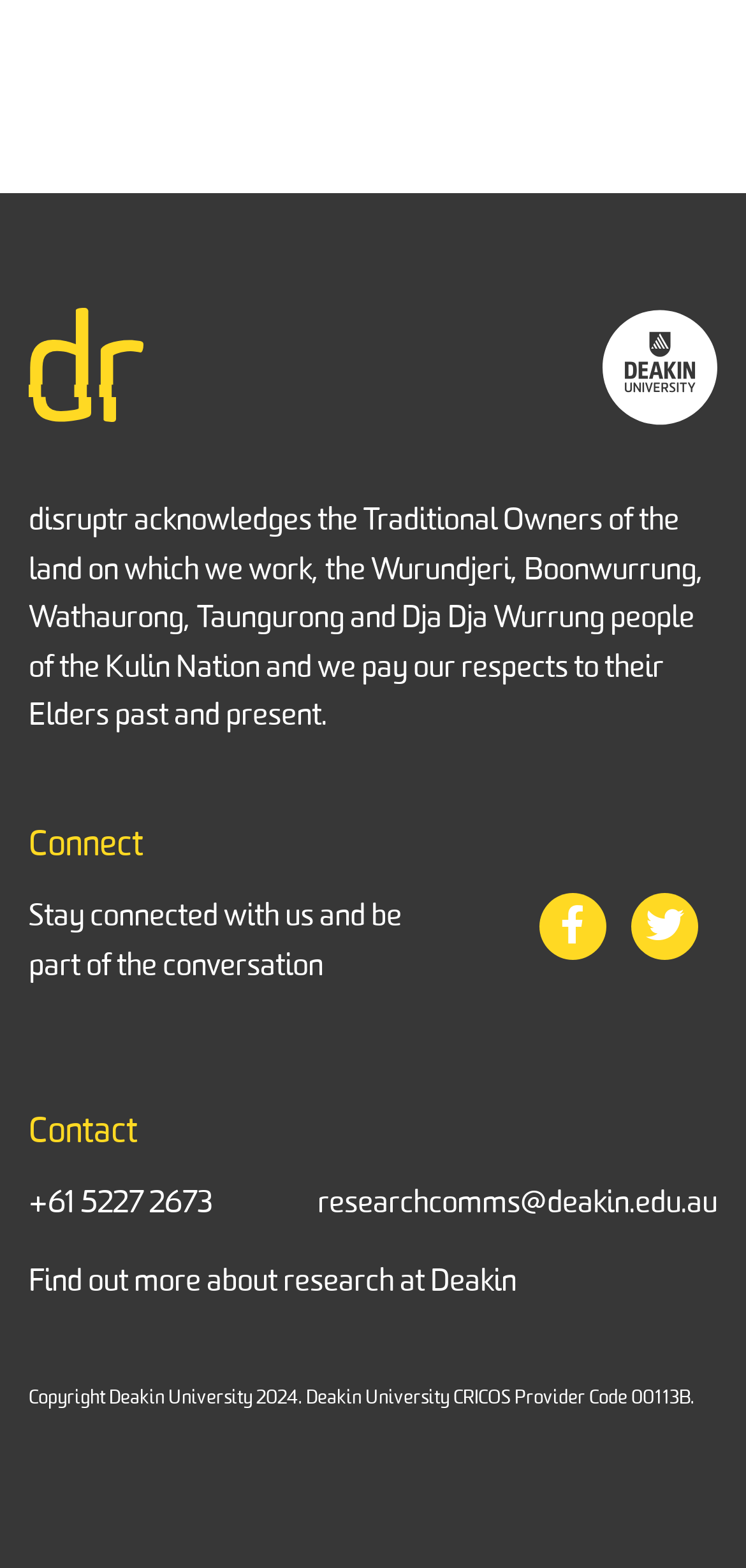What is the phone number provided for contact?
Please answer the question with a single word or phrase, referencing the image.

+61 5227 2673